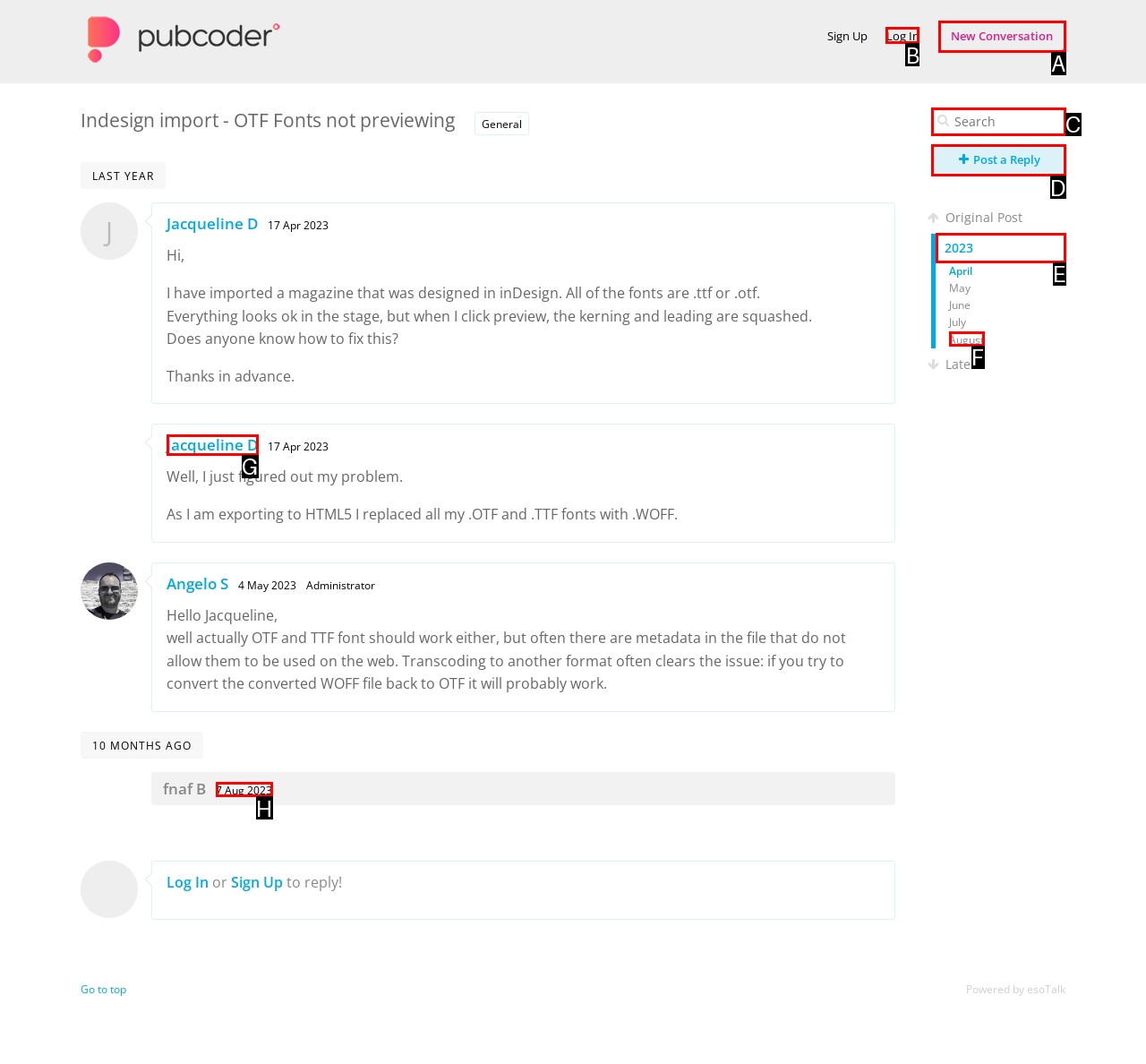Identify the correct UI element to click on to achieve the task: Log In. Provide the letter of the appropriate element directly from the available choices.

B